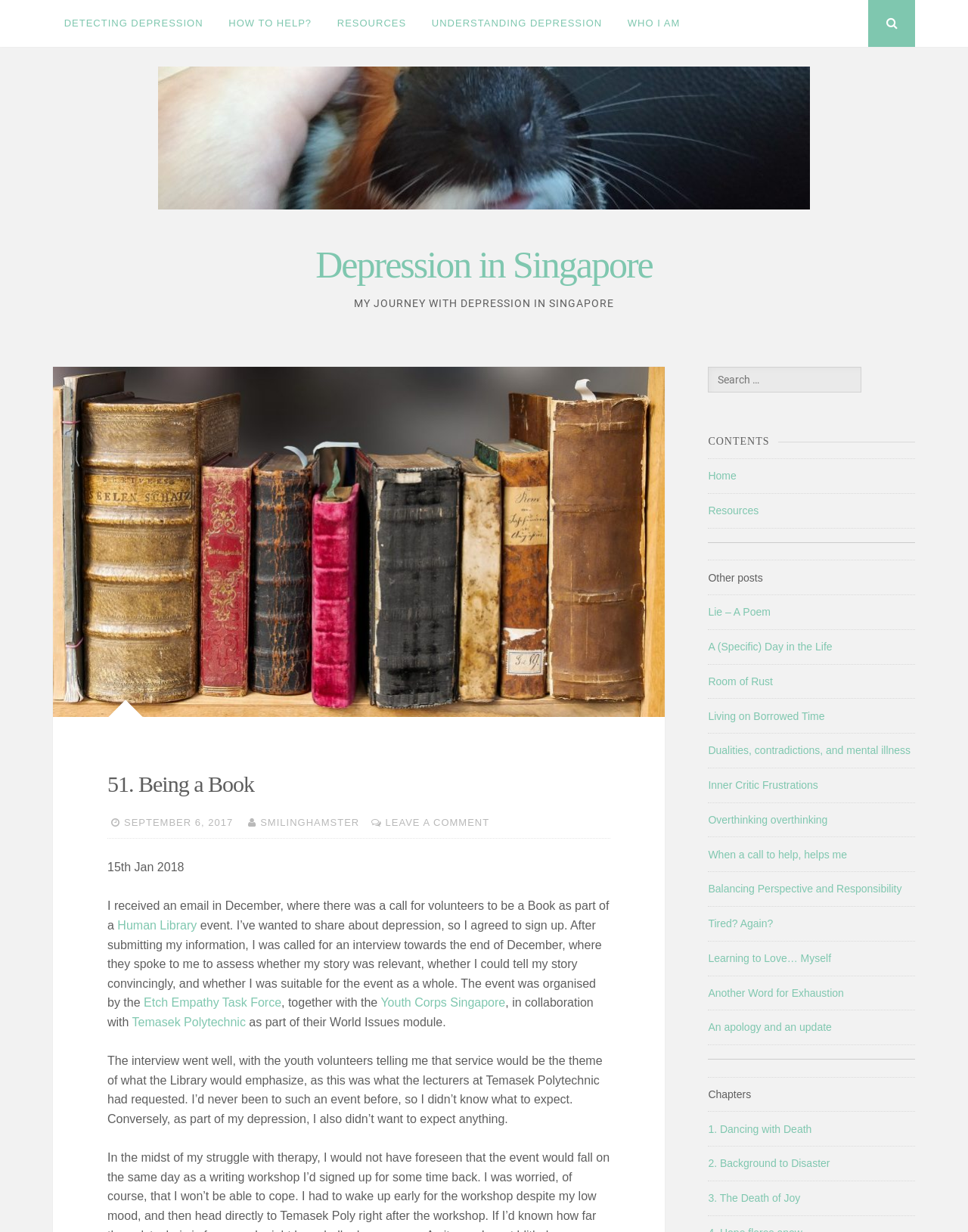Locate the bounding box coordinates of the clickable region to complete the following instruction: "Learn about 'Human Library'."

[0.121, 0.746, 0.203, 0.756]